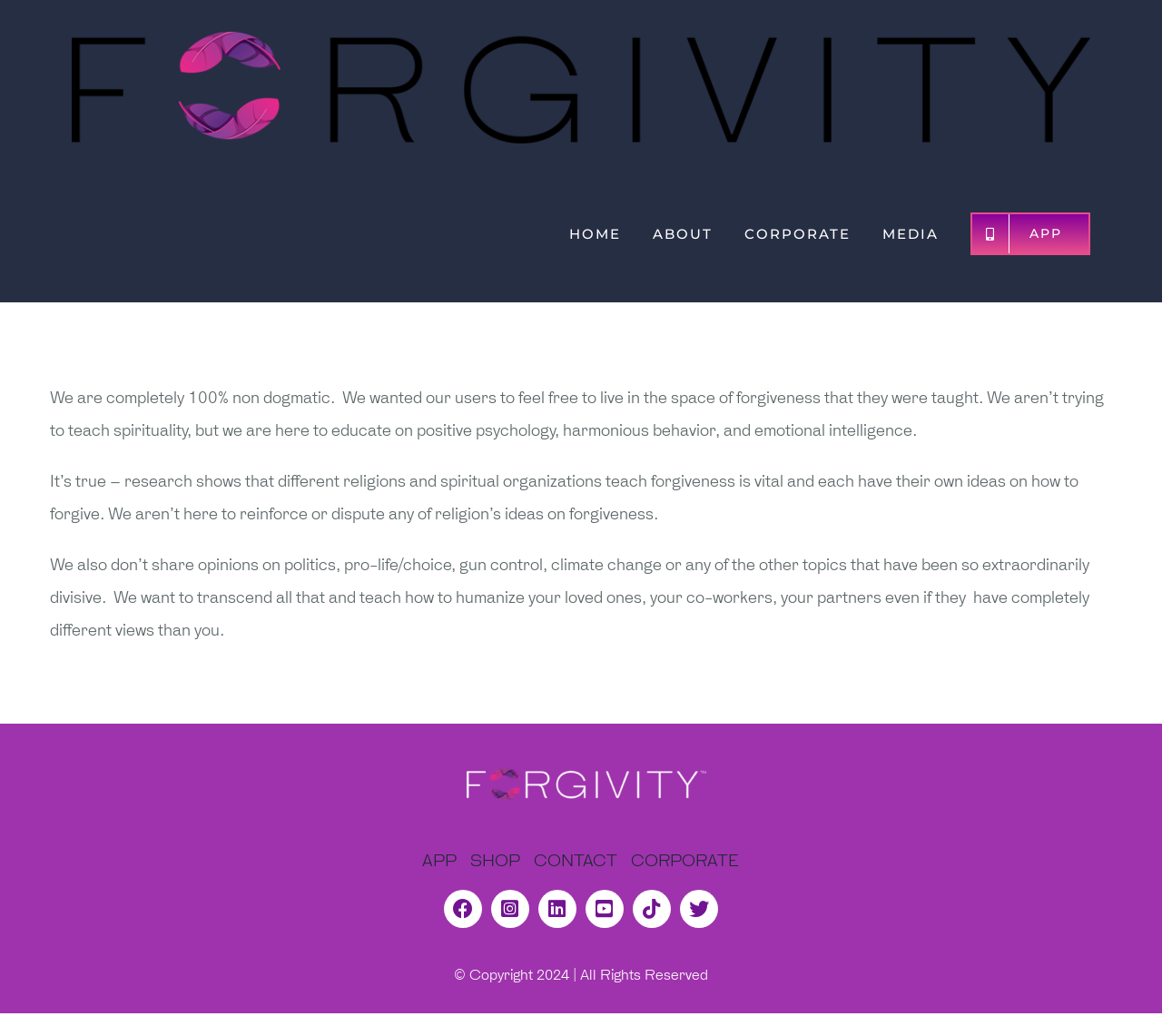Give a full account of the webpage's elements and their arrangement.

The webpage appears to be the homepage of an application or organization called FORGIVITY. At the top left corner, there is a logo of FORGIVITY, which is an image linked to the homepage. Next to the logo, there is a main menu with links to different sections of the website, including HOME, ABOUT, CORPORATE, MEDIA, and APP.

Below the menu, there is a page title bar with a heading that reads "Is this some kind of spiritual app?" This heading is centered at the top of the page. 

The main content of the page is divided into two sections. The first section is an article that spans most of the page width. It contains three paragraphs of text that describe the philosophy and approach of FORGIVITY. The text explains that FORGIVITY is a non-dogmatic platform that aims to educate users on positive psychology, harmonious behavior, and emotional intelligence, without promoting any specific religious or spiritual beliefs. The text also emphasizes the importance of forgiveness and humanizing others, even if they have different views.

Below the article, there is an image that takes up about a quarter of the page width. 

At the bottom of the page, there is a secondary menu with links to APP, SHOP, CONTACT, and CORPORATE. Next to this menu, there are links to various social media platforms, including Facebook, Instagram, LinkedIn, YouTube, TikTok, and Twitter.

Finally, at the very bottom of the page, there is a copyright notice that reads "© Copyright 2024 | All Rights Reserved".